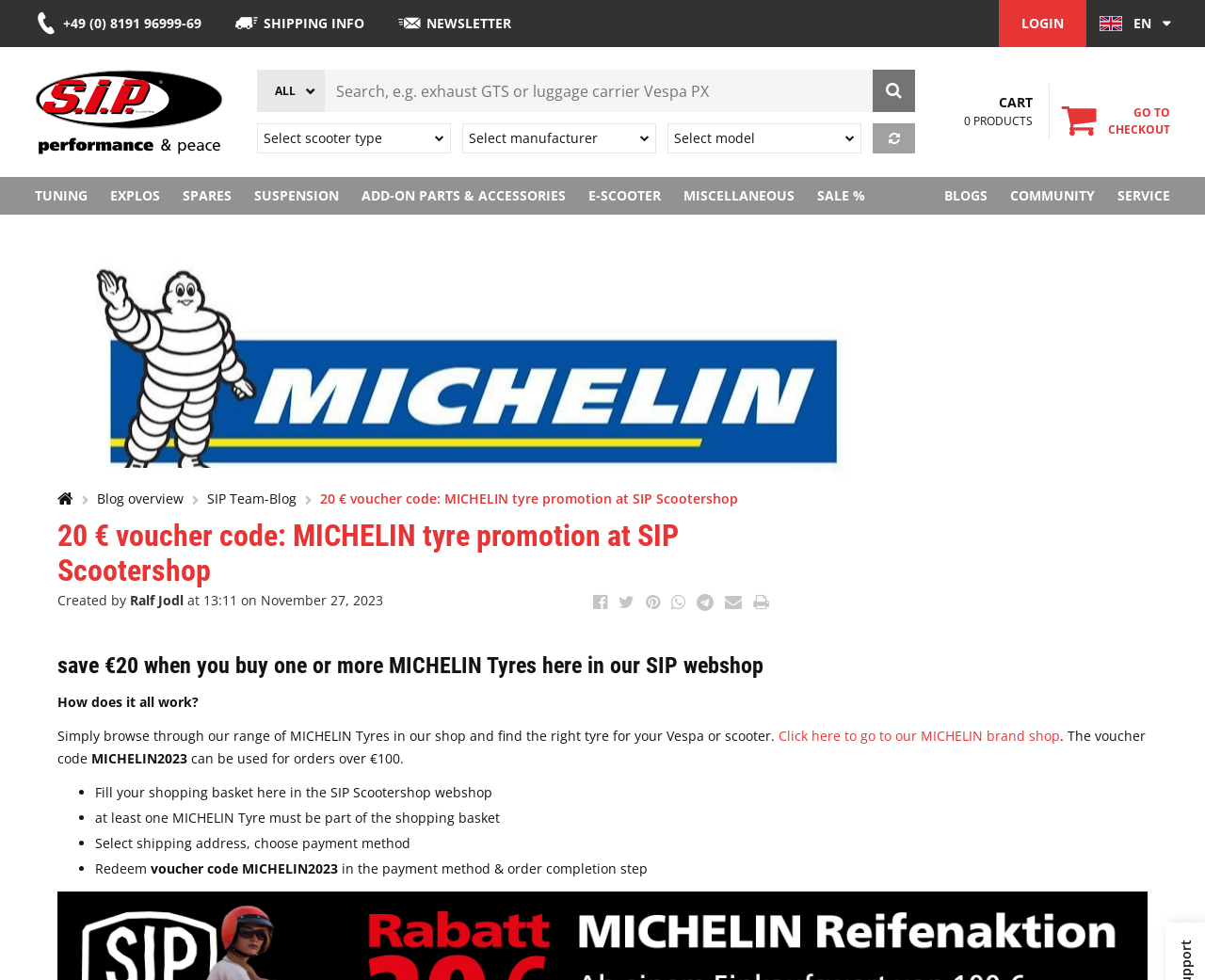Based on the element description, predict the bounding box coordinates (top-left x, top-left y, bottom-right x, bottom-right y) for the UI element in the screenshot: Add-On Parts & Accessories

[0.291, 0.181, 0.479, 0.219]